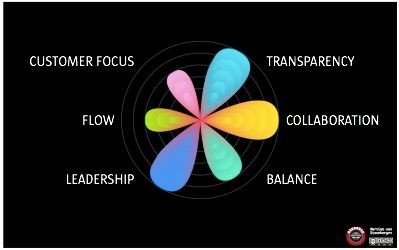What is the purpose of the image? Analyze the screenshot and reply with just one word or a short phrase.

to inspire or educate